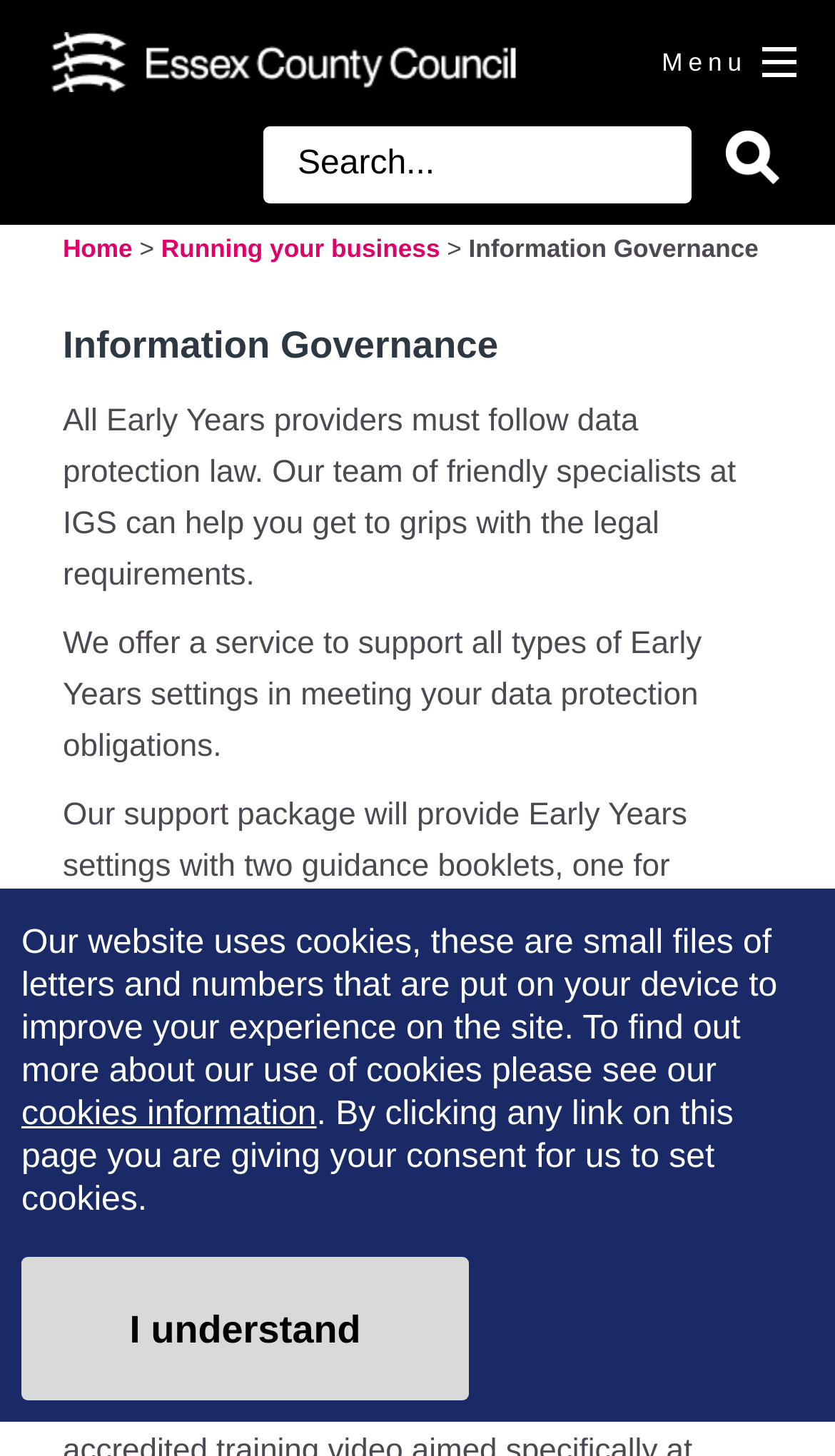Please locate the bounding box coordinates of the element that needs to be clicked to achieve the following instruction: "expand table of contents". The coordinates should be four float numbers between 0 and 1, i.e., [left, top, right, bottom].

None